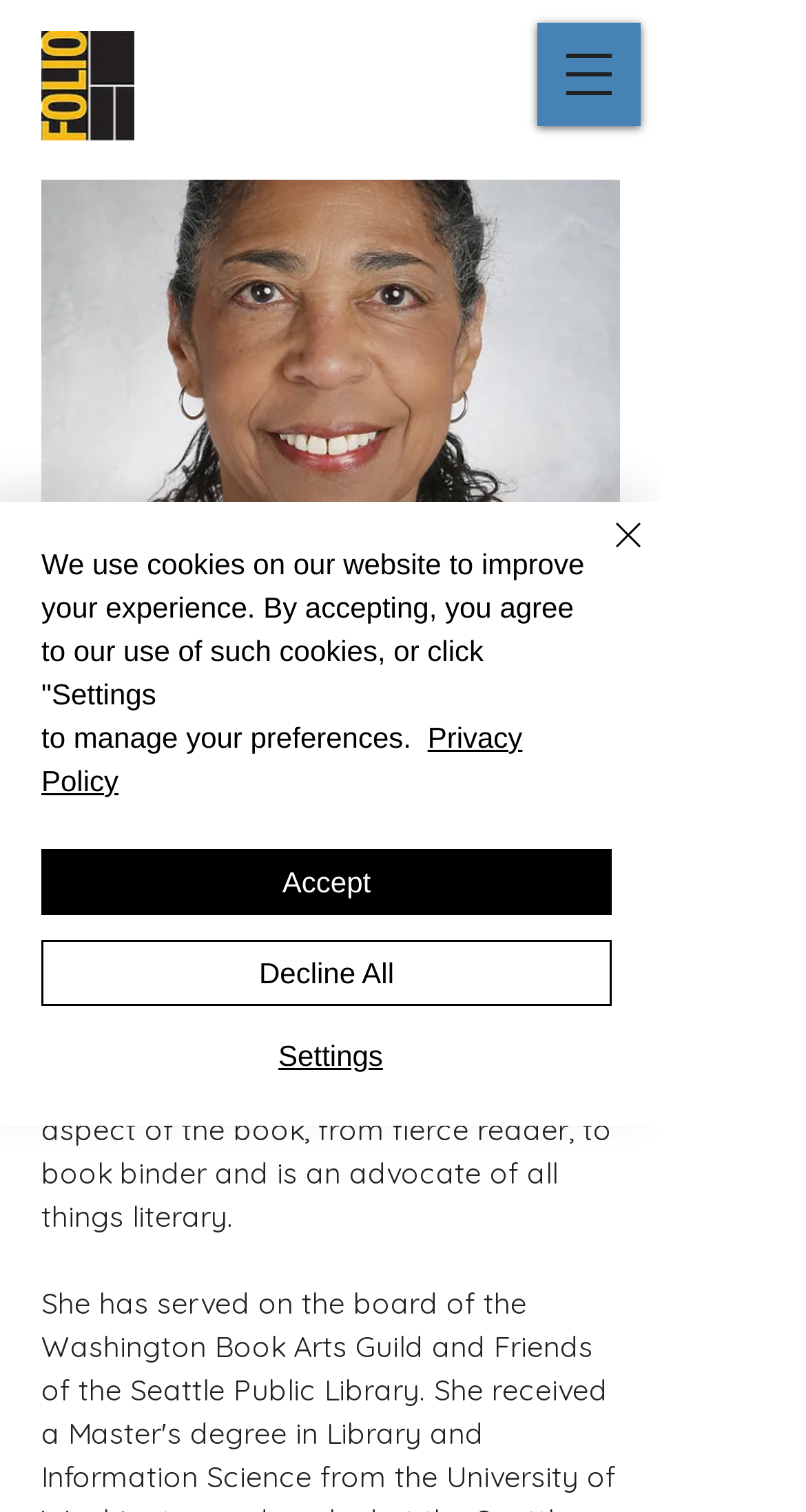Using the provided element description "< Back", determine the bounding box coordinates of the UI element.

[0.051, 0.531, 0.359, 0.578]